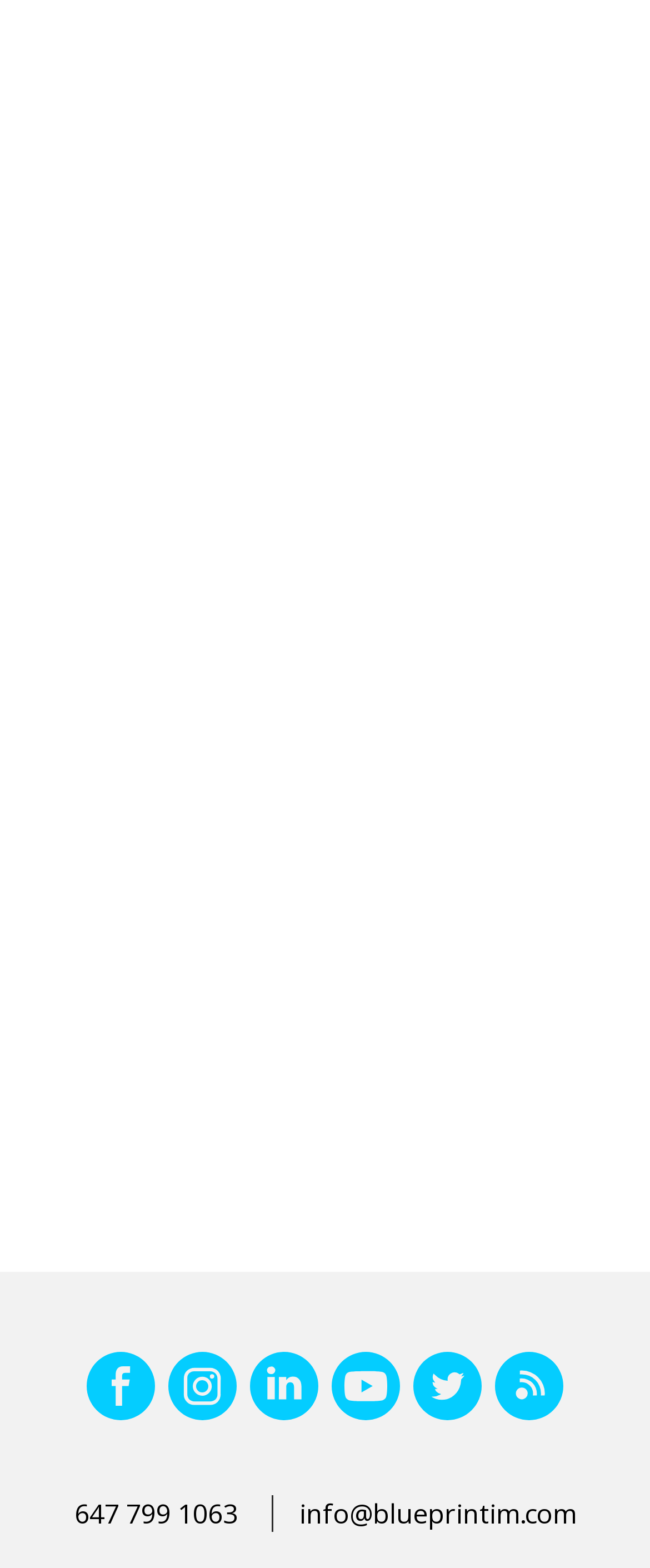Specify the bounding box coordinates of the area to click in order to follow the given instruction: "Enter first name."

[0.082, 0.526, 0.918, 0.575]